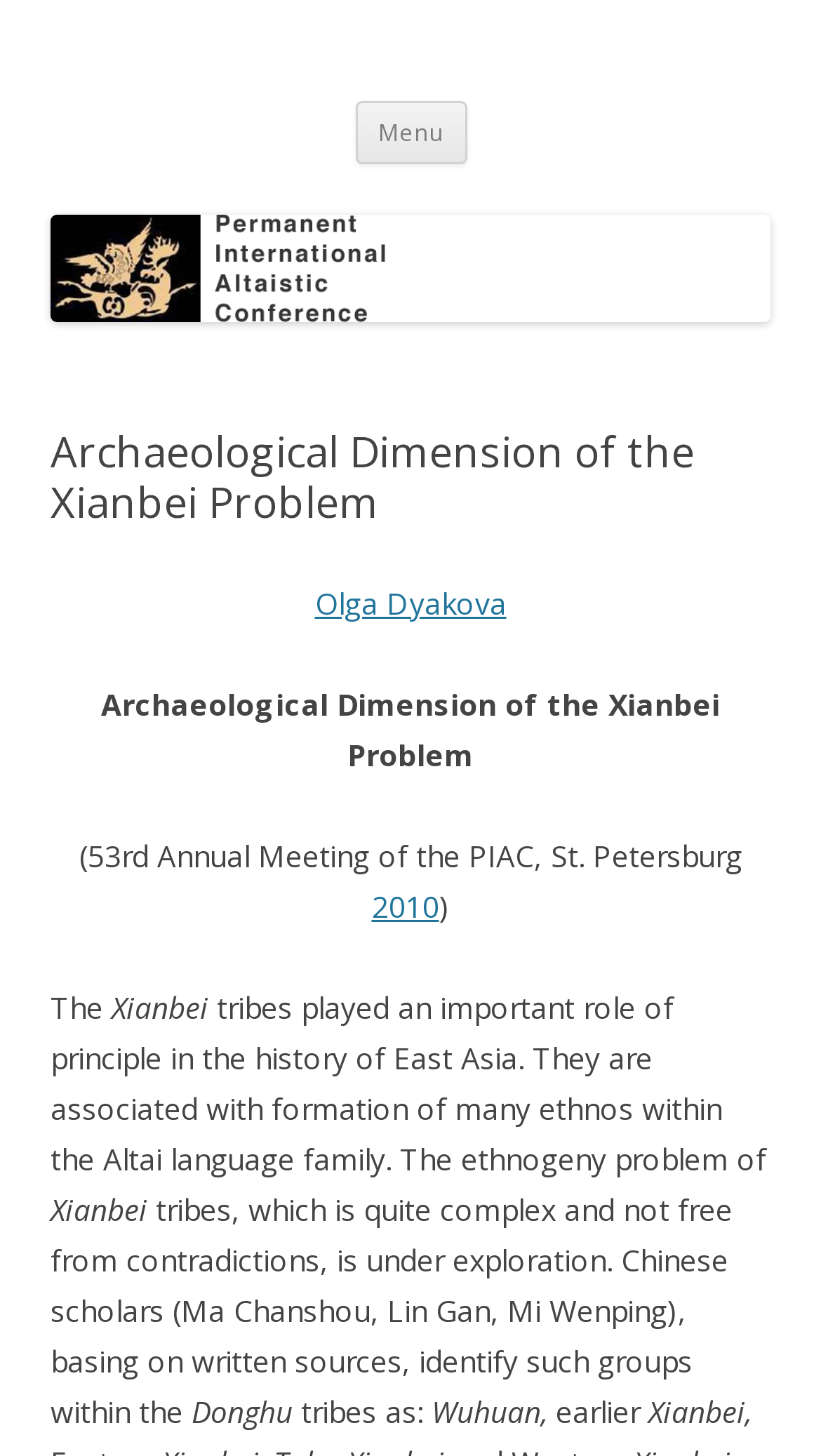What is the name of the conference?
Using the information from the image, answer the question thoroughly.

The name of the conference can be found in the heading element 'Permanent International Altaistic Conference' and also in the link element 'Permanent International Altaistic Conference' which is a child of the root element.